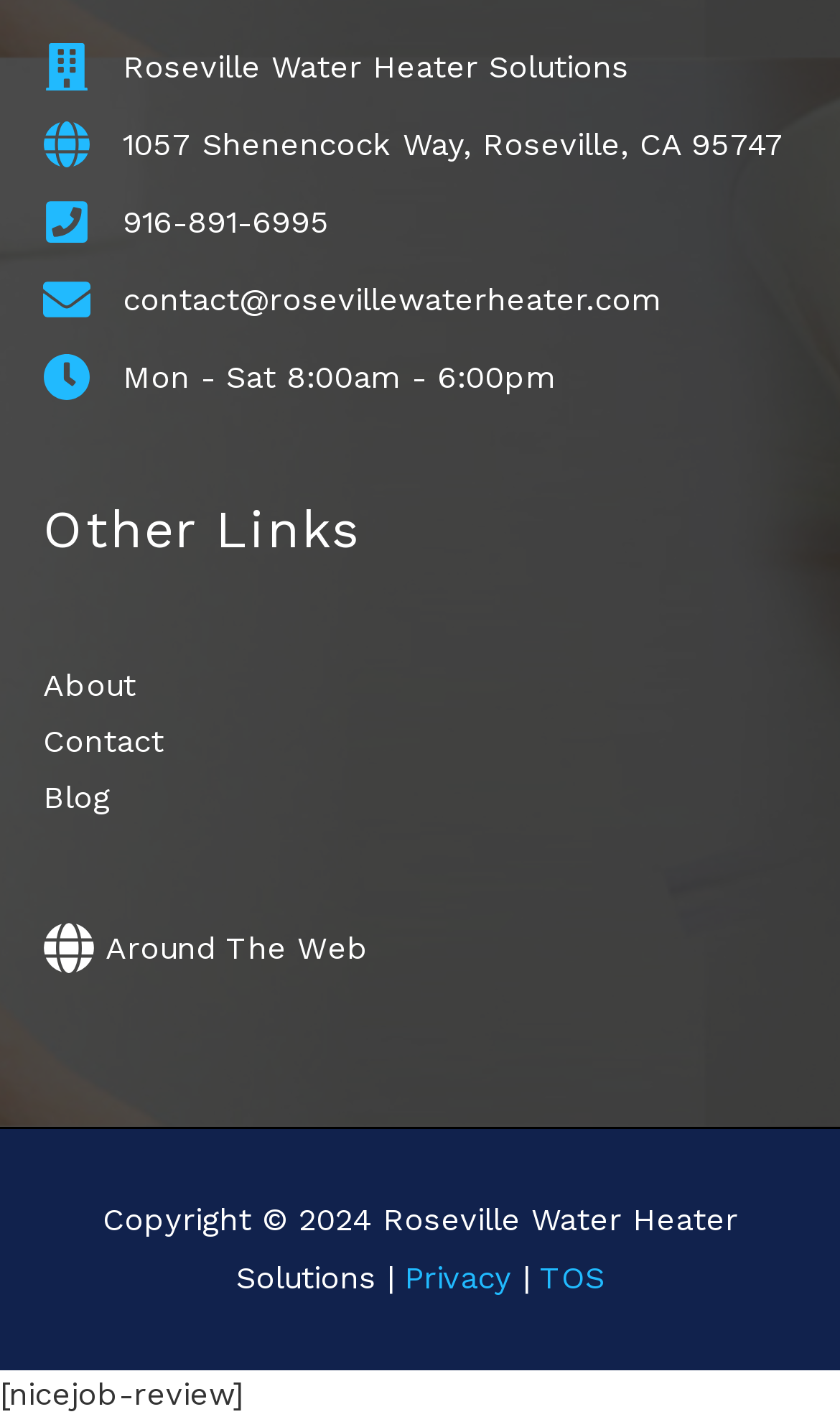Find the UI element described as: "Roseville Water Heater Solutions" and predict its bounding box coordinates. Ensure the coordinates are four float numbers between 0 and 1, [left, top, right, bottom].

[0.051, 0.027, 0.749, 0.066]